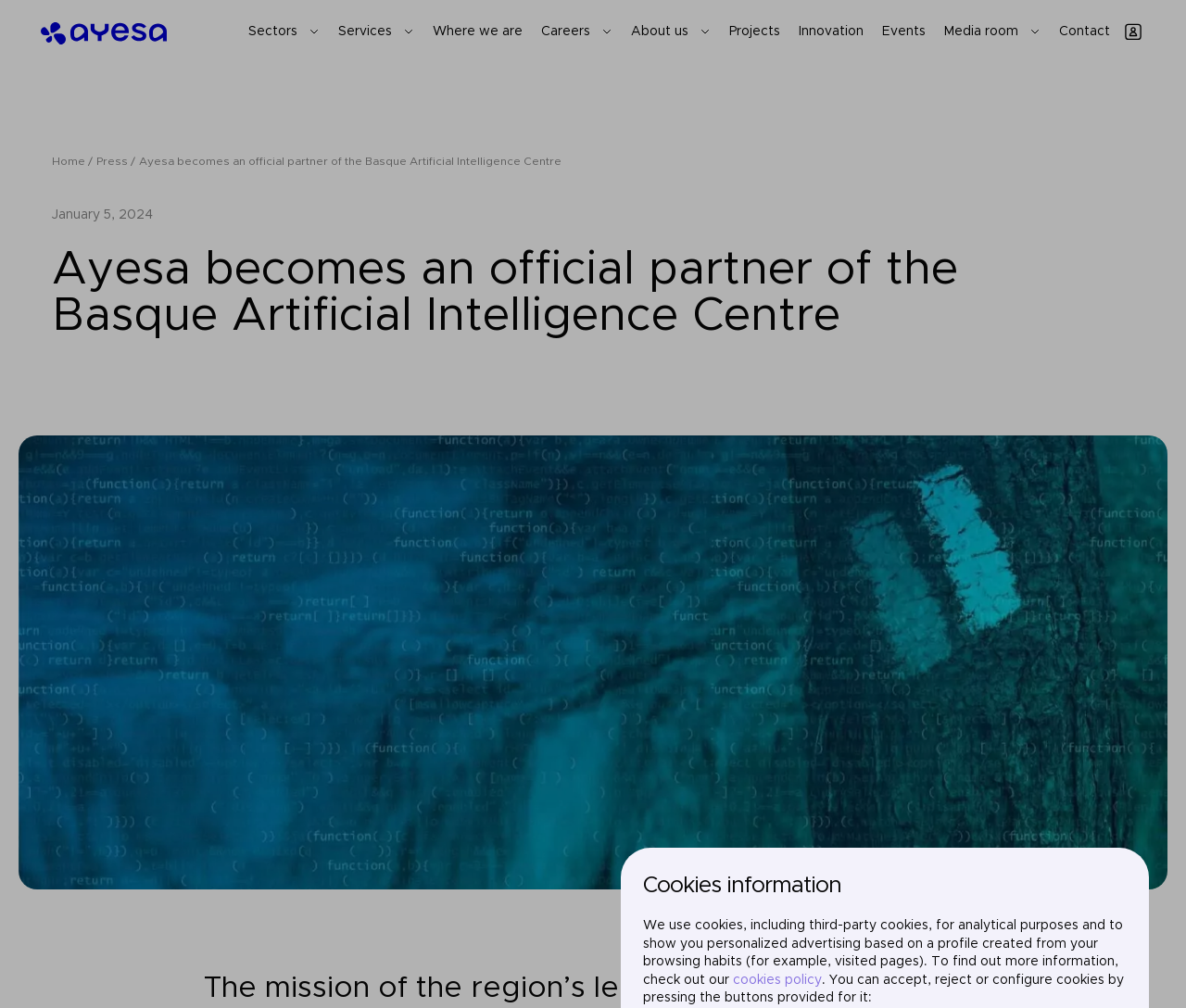Locate the bounding box coordinates of the element that should be clicked to execute the following instruction: "Go to the 'About us' page".

[0.532, 0.022, 0.599, 0.04]